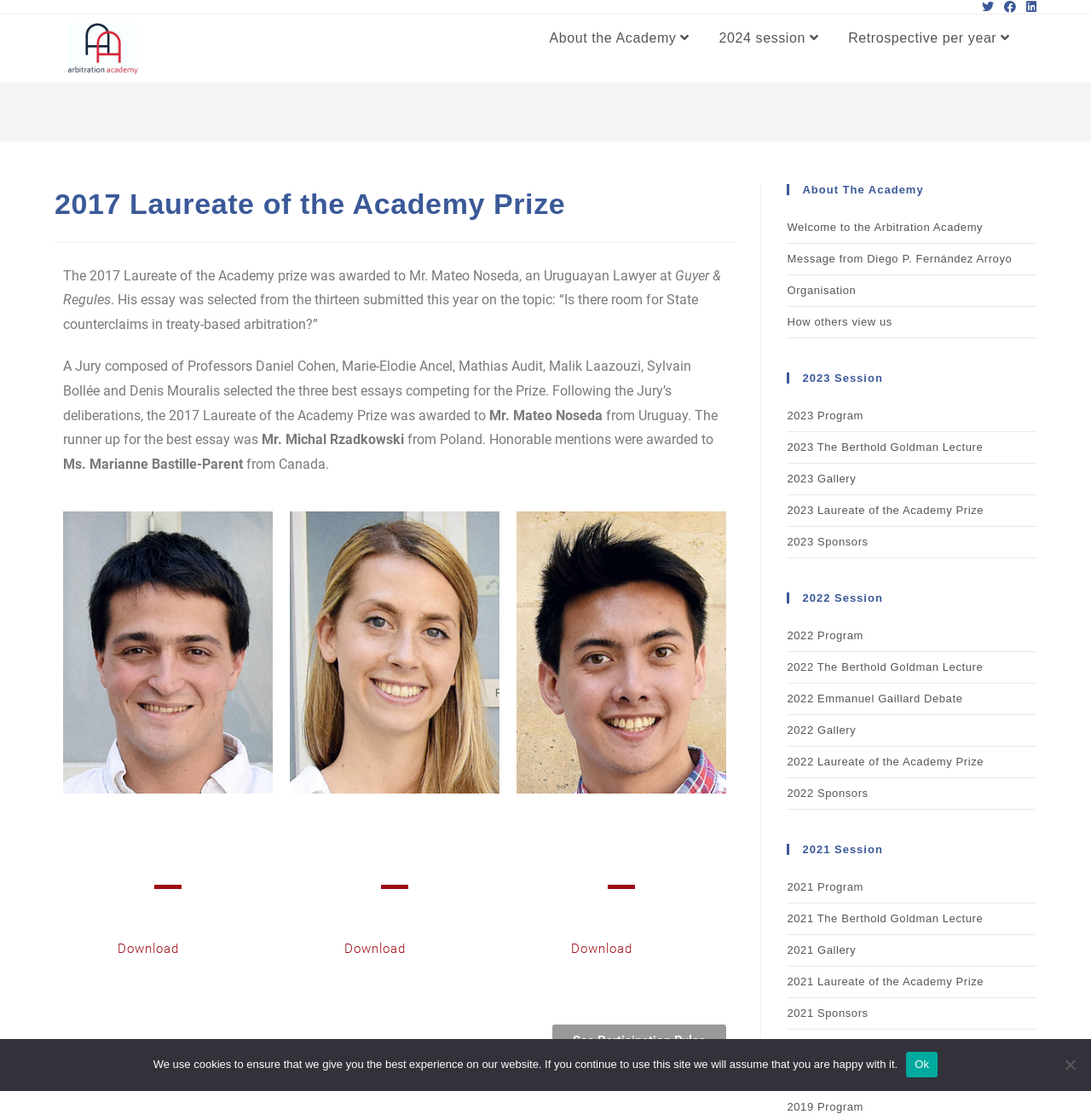Given the webpage screenshot and the description, determine the bounding box coordinates (top-left x, top-left y, bottom-right x, bottom-right y) that define the location of the UI element matching this description: 2021 The Berthold Goldman Lecture

[0.721, 0.807, 0.95, 0.834]